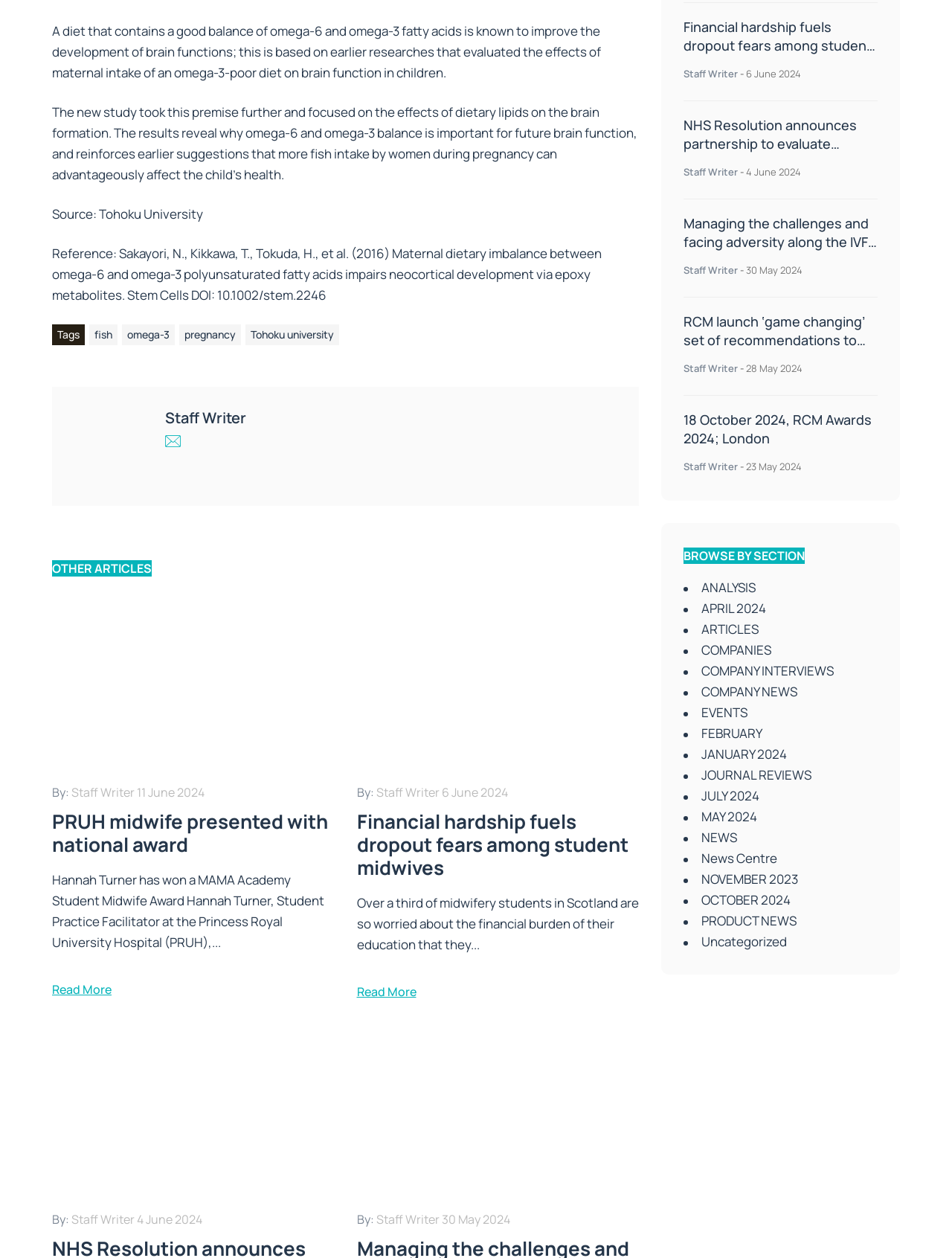Carefully examine the image and provide an in-depth answer to the question: What is the category of the article 'PRUH midwife presented with national award'?

The article 'PRUH midwife presented with national award' is categorized under 'OTHER ARTICLES', which is clear from its position under the heading 'OTHER ARTICLES'.